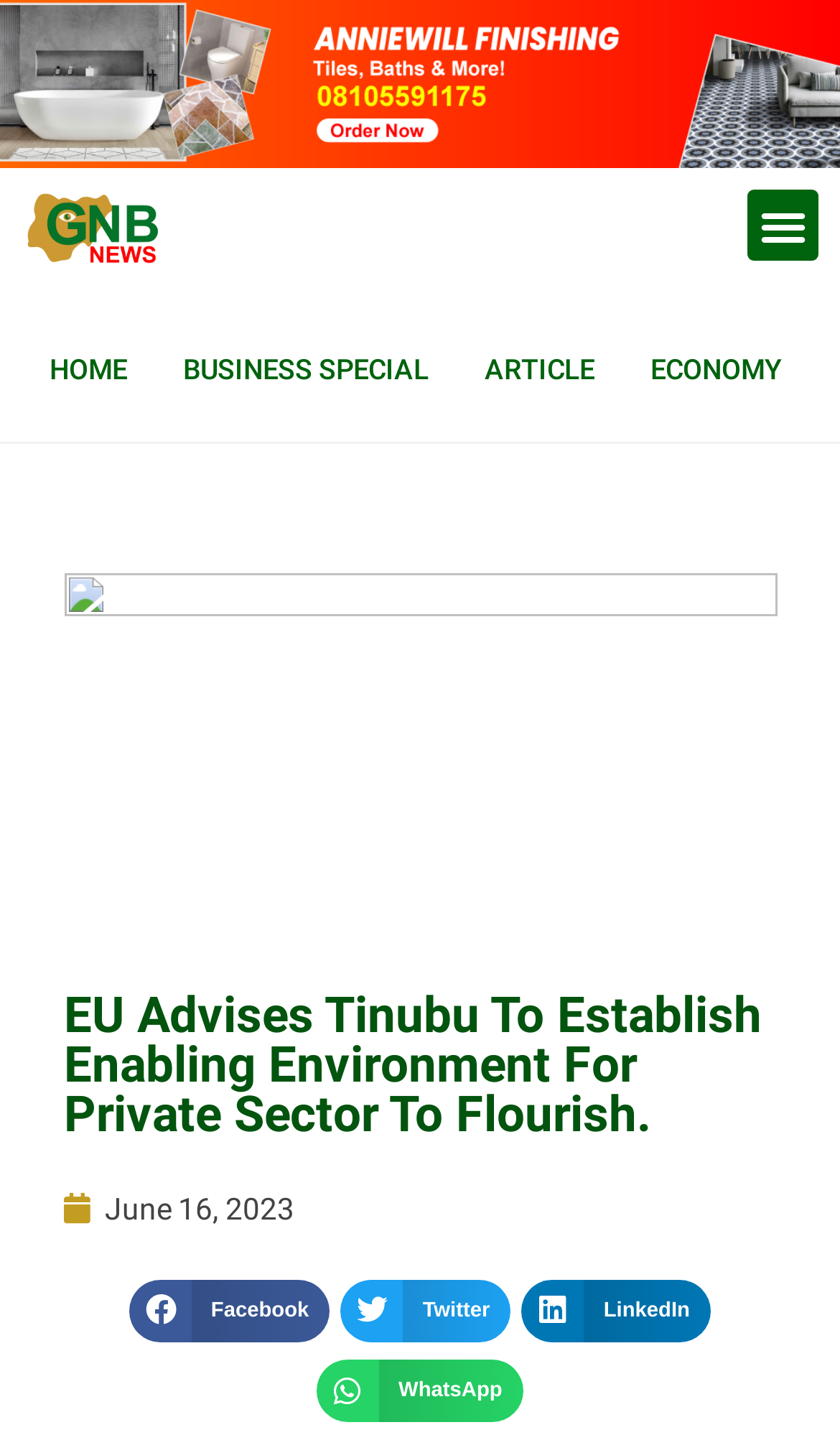How many social media sharing buttons are there?
Refer to the screenshot and respond with a concise word or phrase.

4